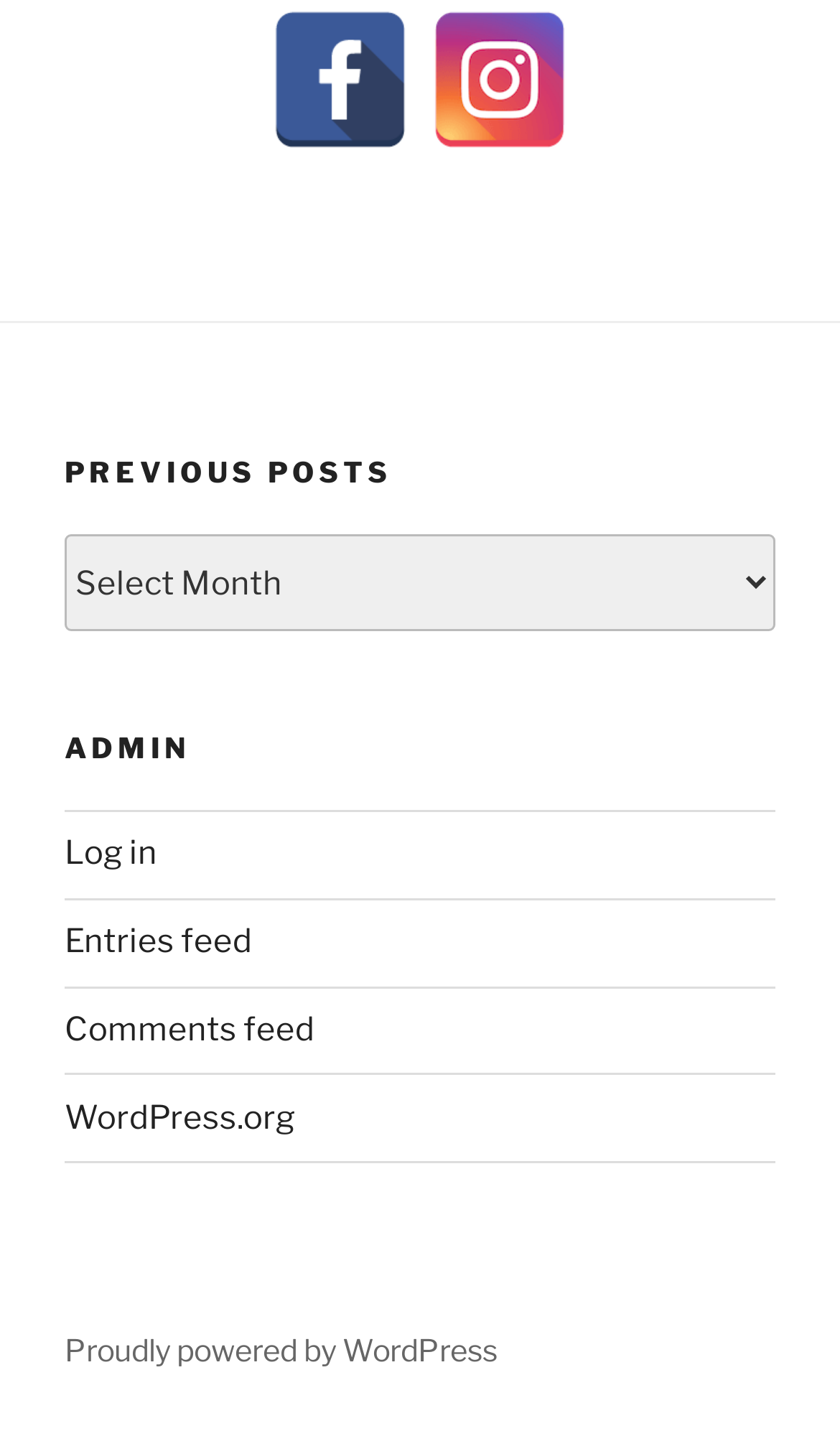Please find the bounding box coordinates of the element's region to be clicked to carry out this instruction: "view previous posts".

[0.077, 0.368, 0.923, 0.434]